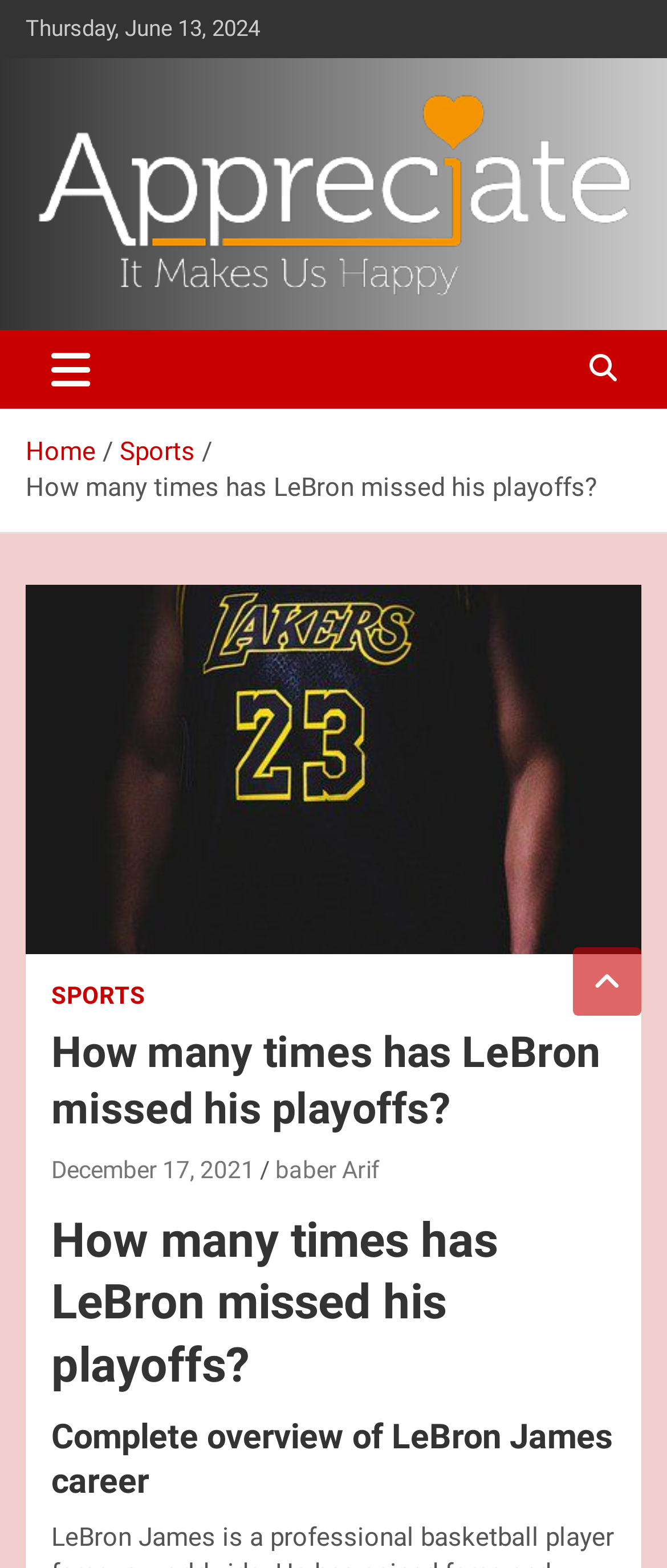Answer succinctly with a single word or phrase:
How many headings are there in the article?

3